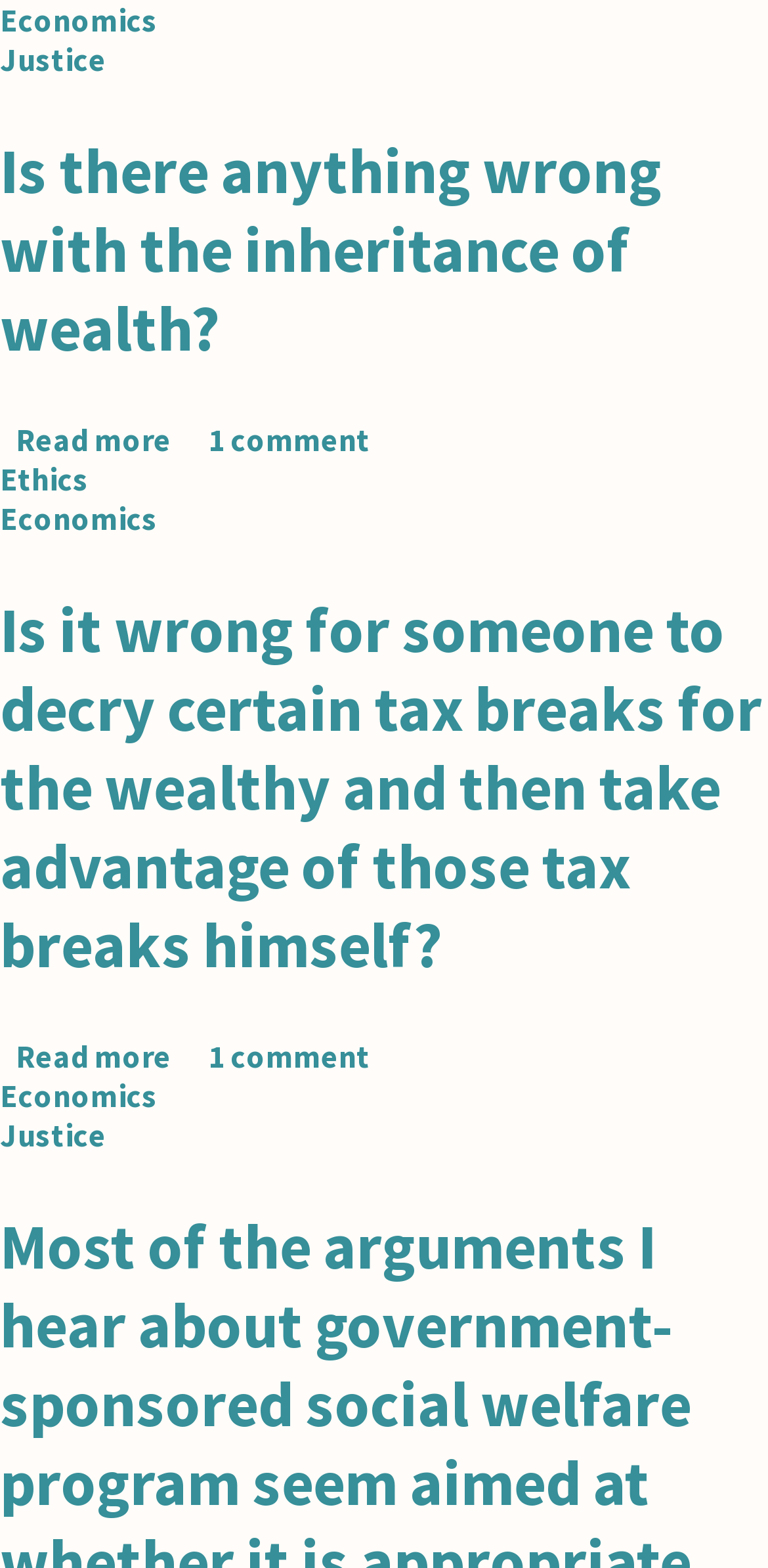Determine the bounding box coordinates of the clickable element to complete this instruction: "Skip to main content". Provide the coordinates in the format of four float numbers between 0 and 1, [left, top, right, bottom].

[0.0, 0.0, 0.39, 0.001]